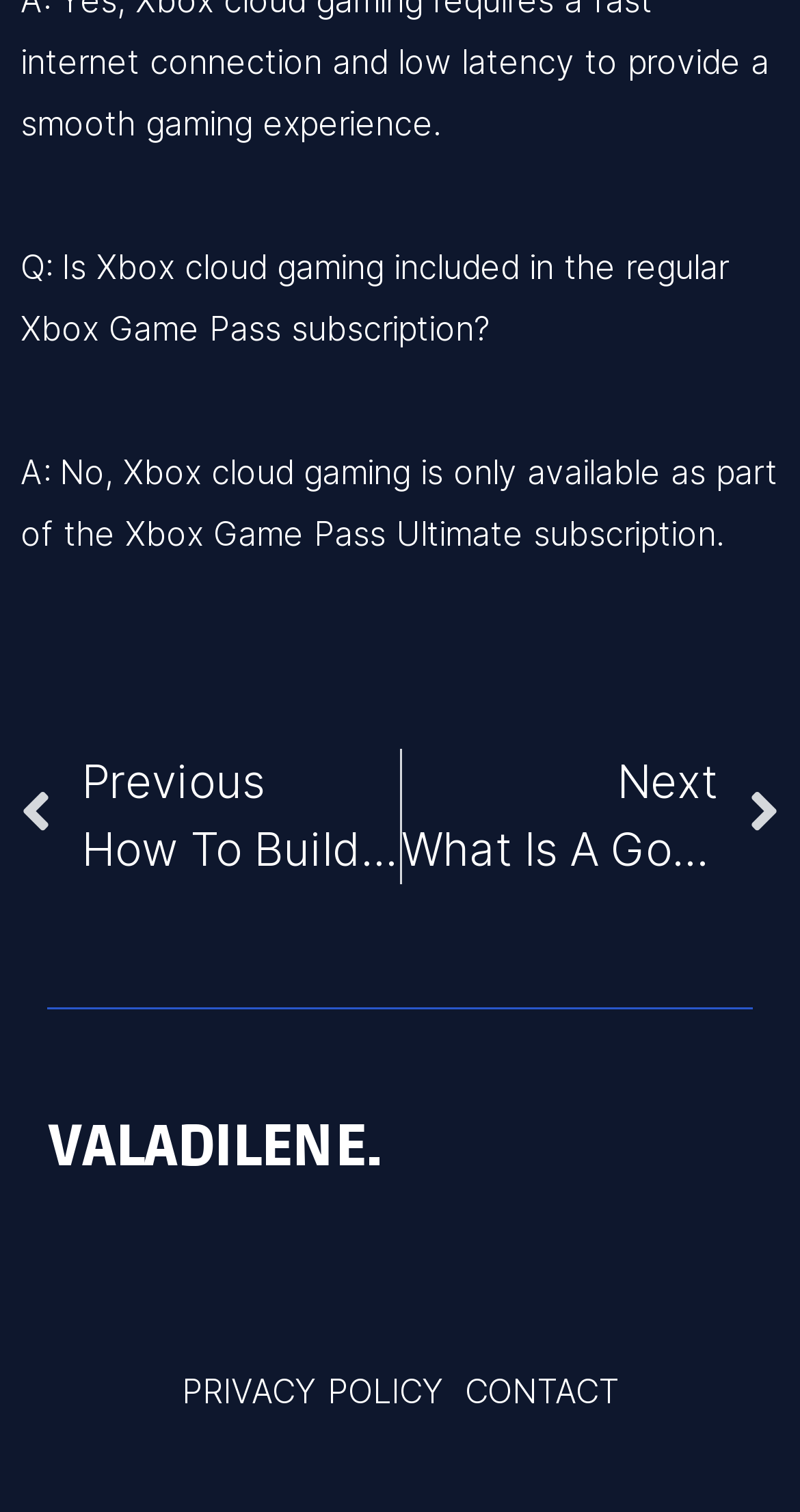Identify the bounding box coordinates of the HTML element based on this description: "PRIVACY POLICY".

[0.227, 0.906, 0.555, 0.935]